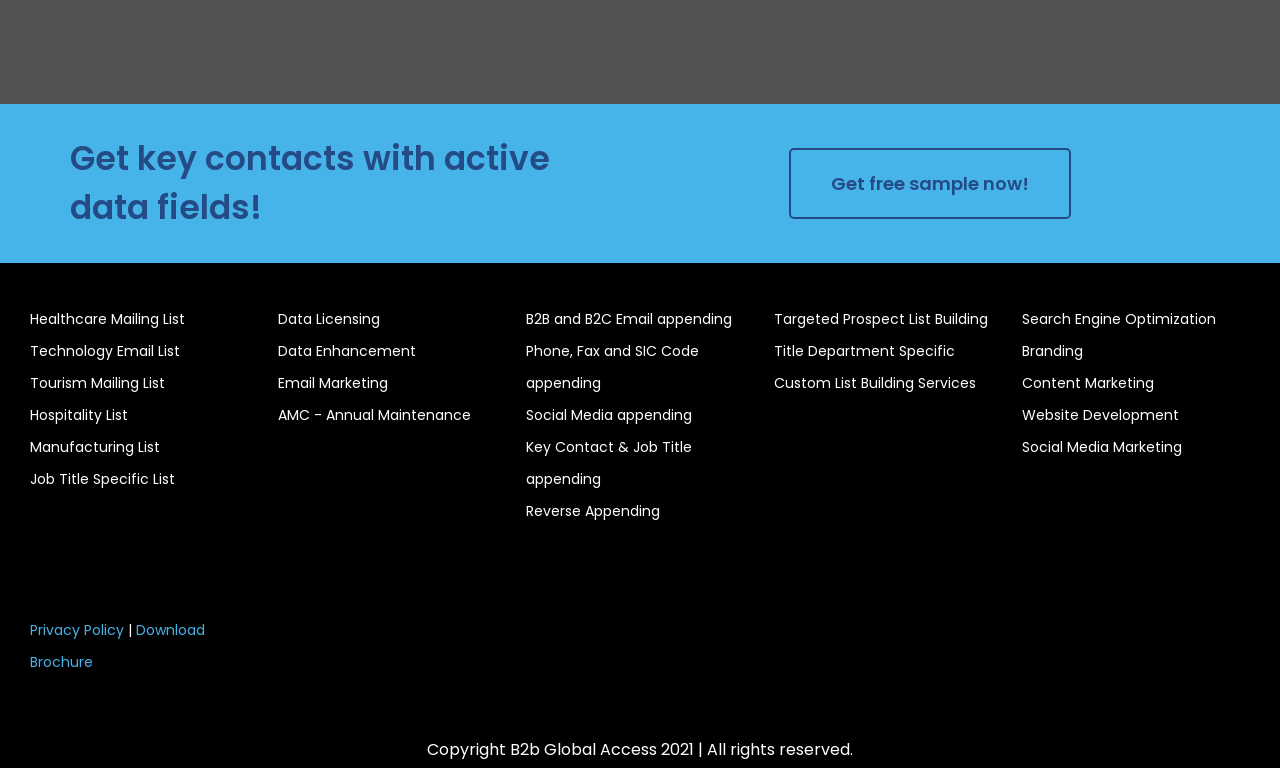Please identify the bounding box coordinates of the element's region that needs to be clicked to fulfill the following instruction: "Get free sample now!". The bounding box coordinates should consist of four float numbers between 0 and 1, i.e., [left, top, right, bottom].

[0.616, 0.192, 0.837, 0.285]